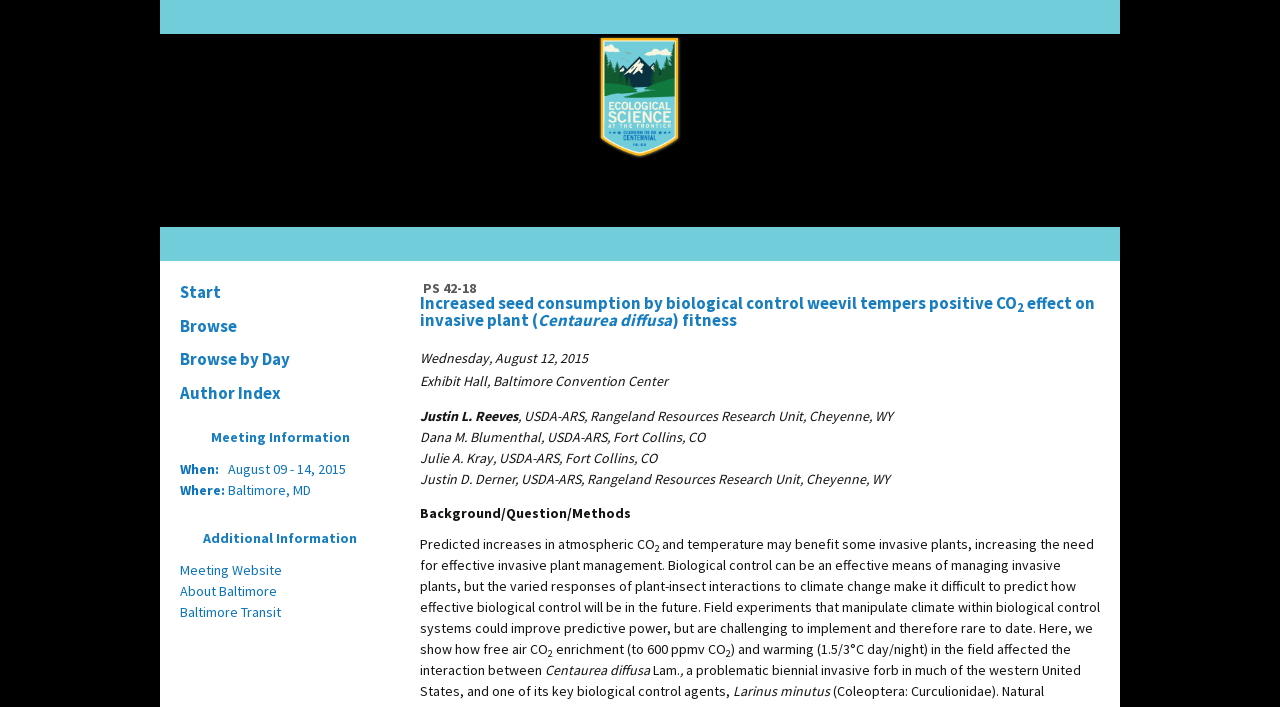Please answer the following question using a single word or phrase: 
Where is the meeting taking place?

Baltimore, MD